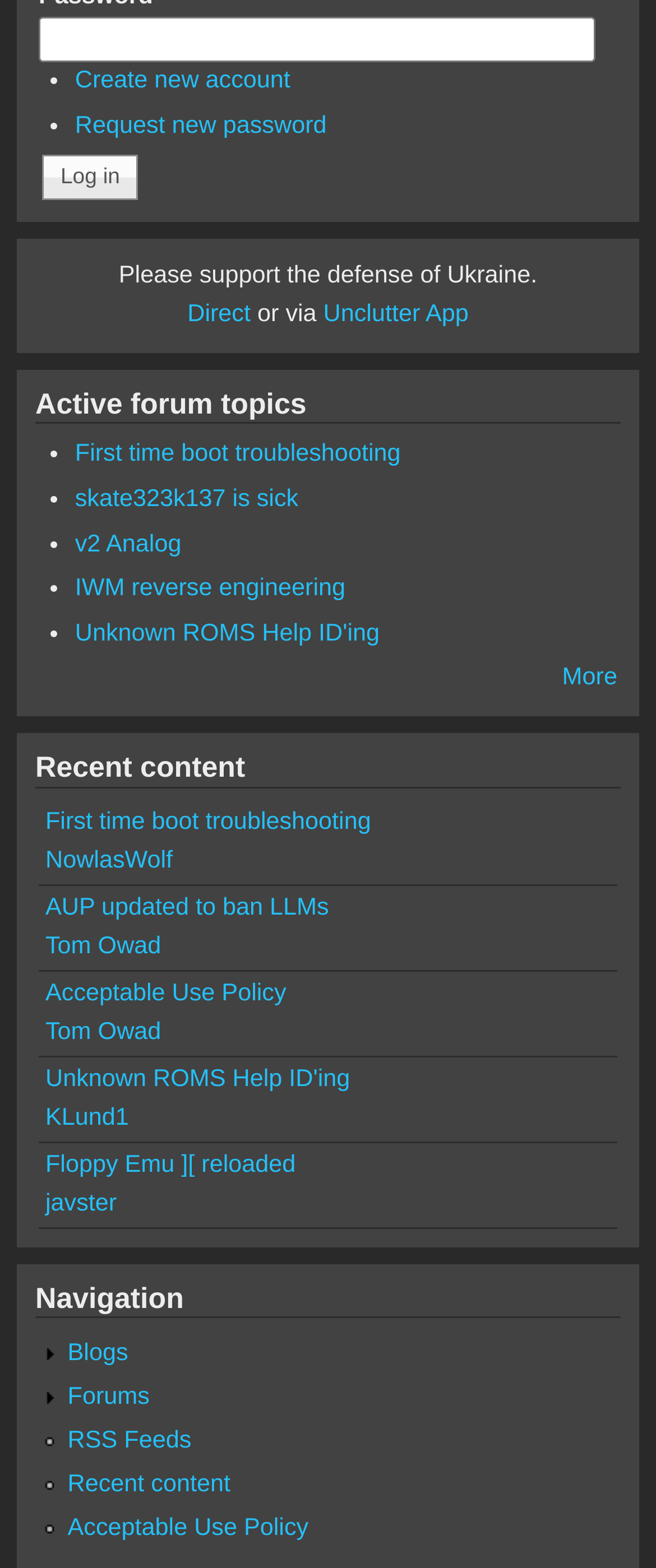Locate the bounding box coordinates of the area you need to click to fulfill this instruction: 'Log in'. The coordinates must be in the form of four float numbers ranging from 0 to 1: [left, top, right, bottom].

[0.064, 0.099, 0.211, 0.128]